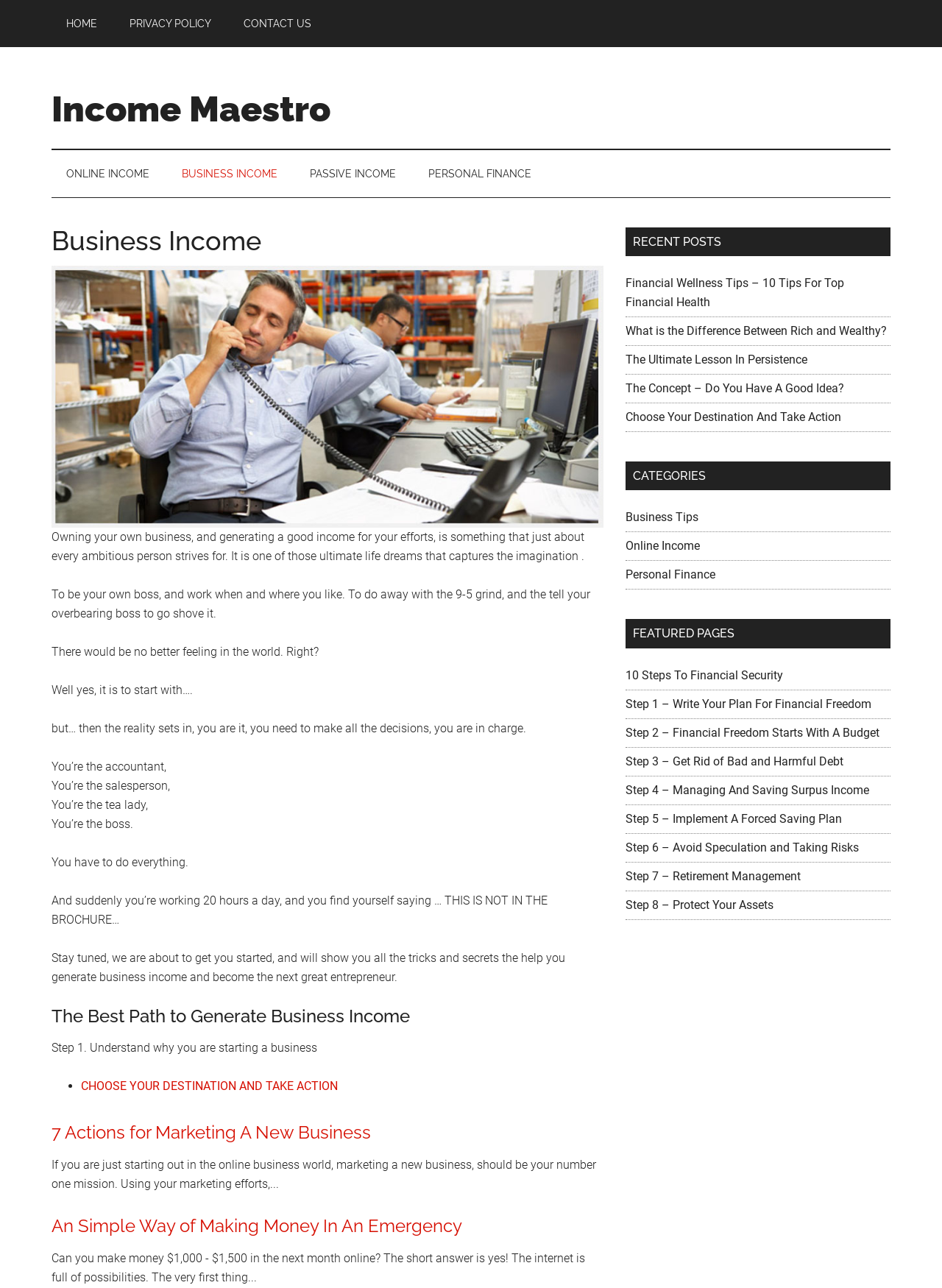Answer the question using only one word or a concise phrase: What is the title of the first recent post listed?

Financial Wellness Tips – 10 Tips For Top Financial Health